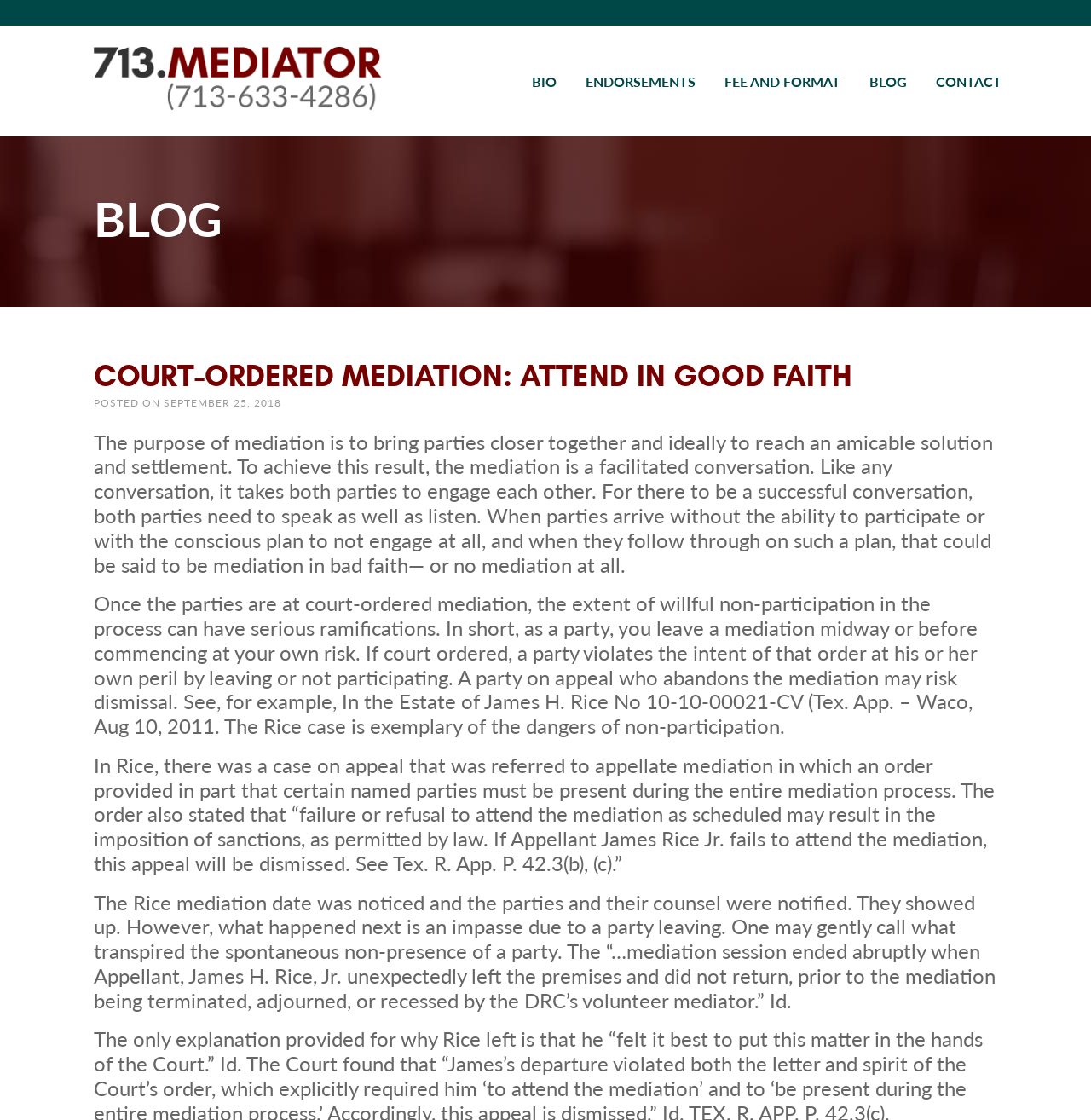Find the bounding box coordinates for the HTML element described as: "Endorsements". The coordinates should consist of four float values between 0 and 1, i.e., [left, top, right, bottom].

[0.525, 0.056, 0.649, 0.09]